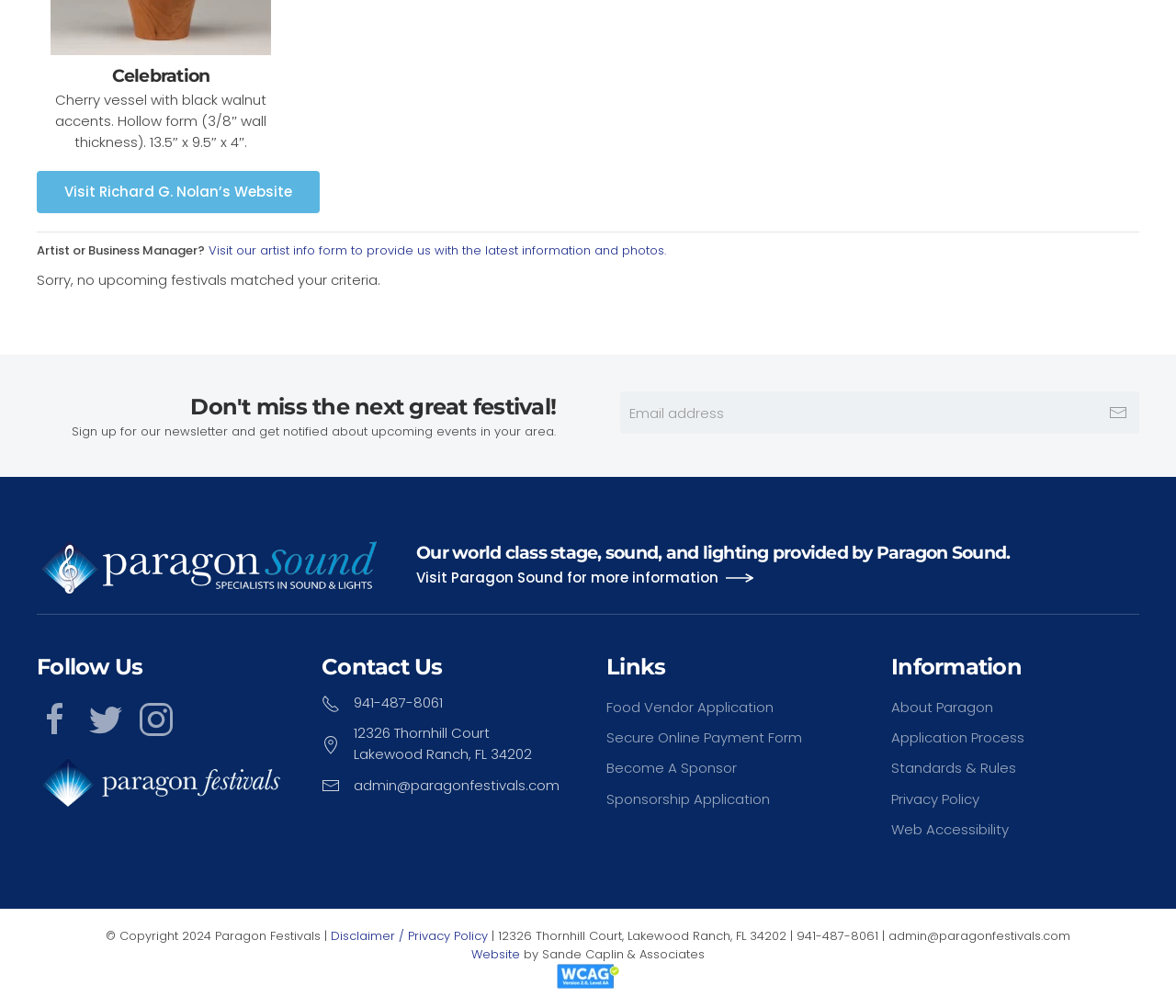Please mark the bounding box coordinates of the area that should be clicked to carry out the instruction: "Visit Paragon Sound for more information".

[0.354, 0.562, 0.645, 0.584]